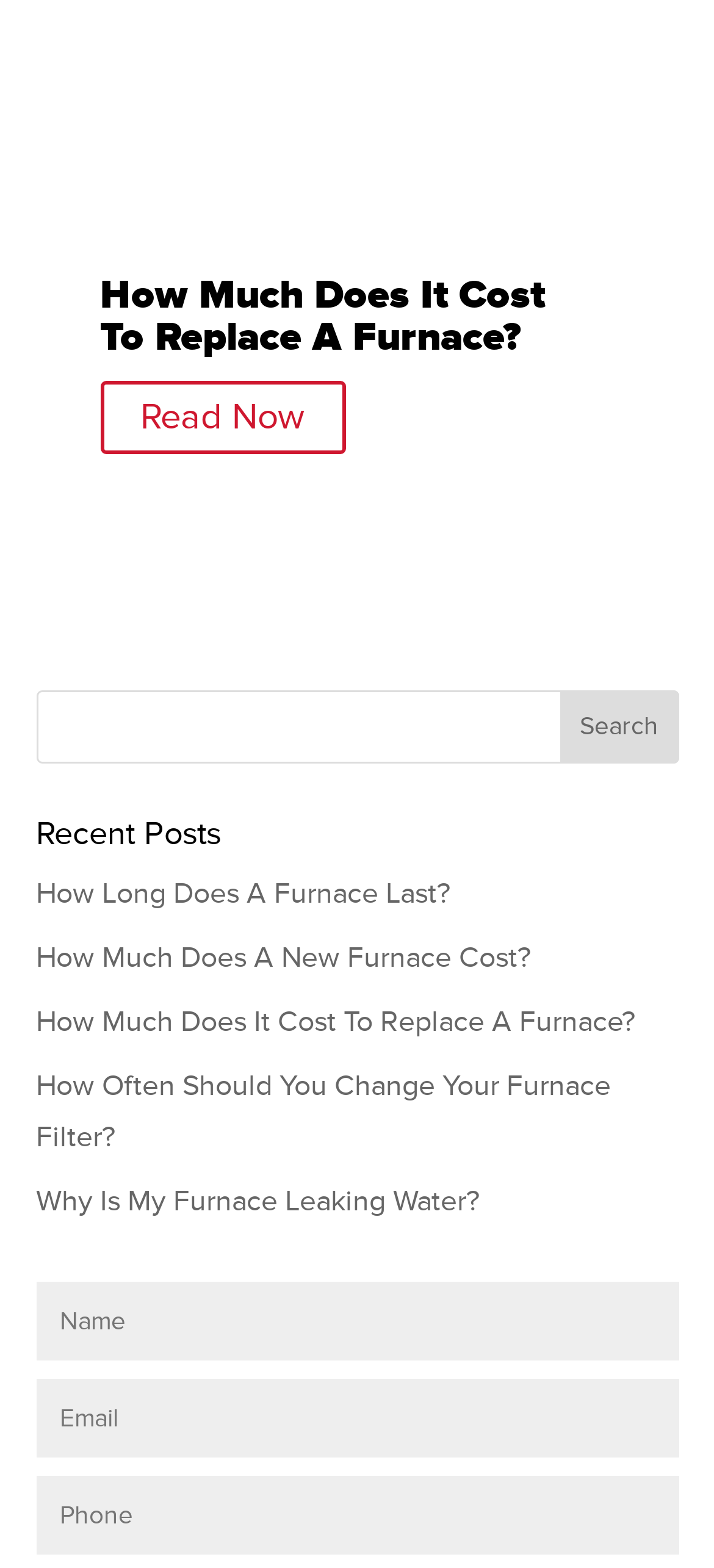What is the main topic of this webpage?
Identify the answer in the screenshot and reply with a single word or phrase.

Furnace cost and maintenance